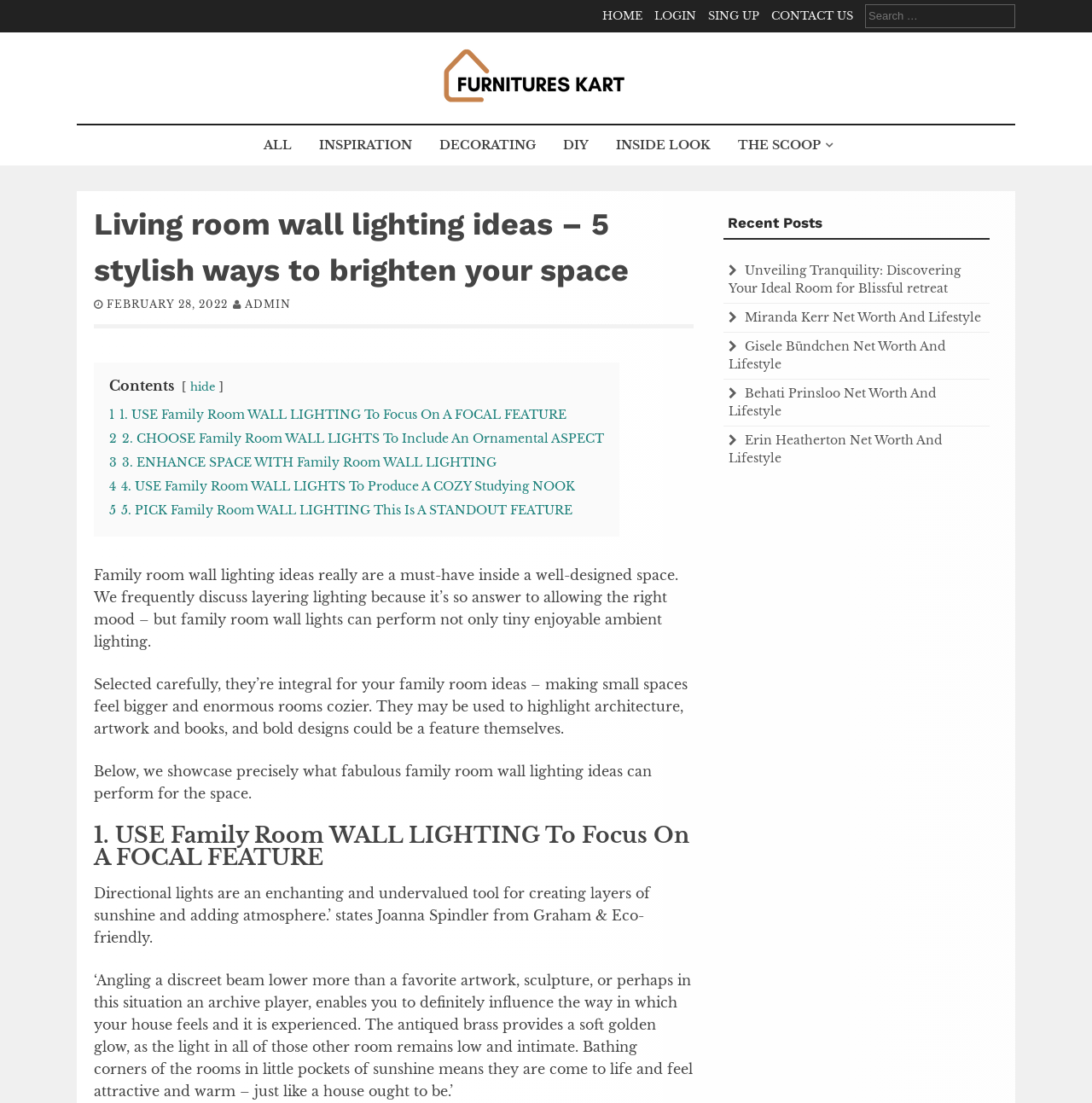Answer the question with a brief word or phrase:
How many family room wall lighting ideas are presented?

5